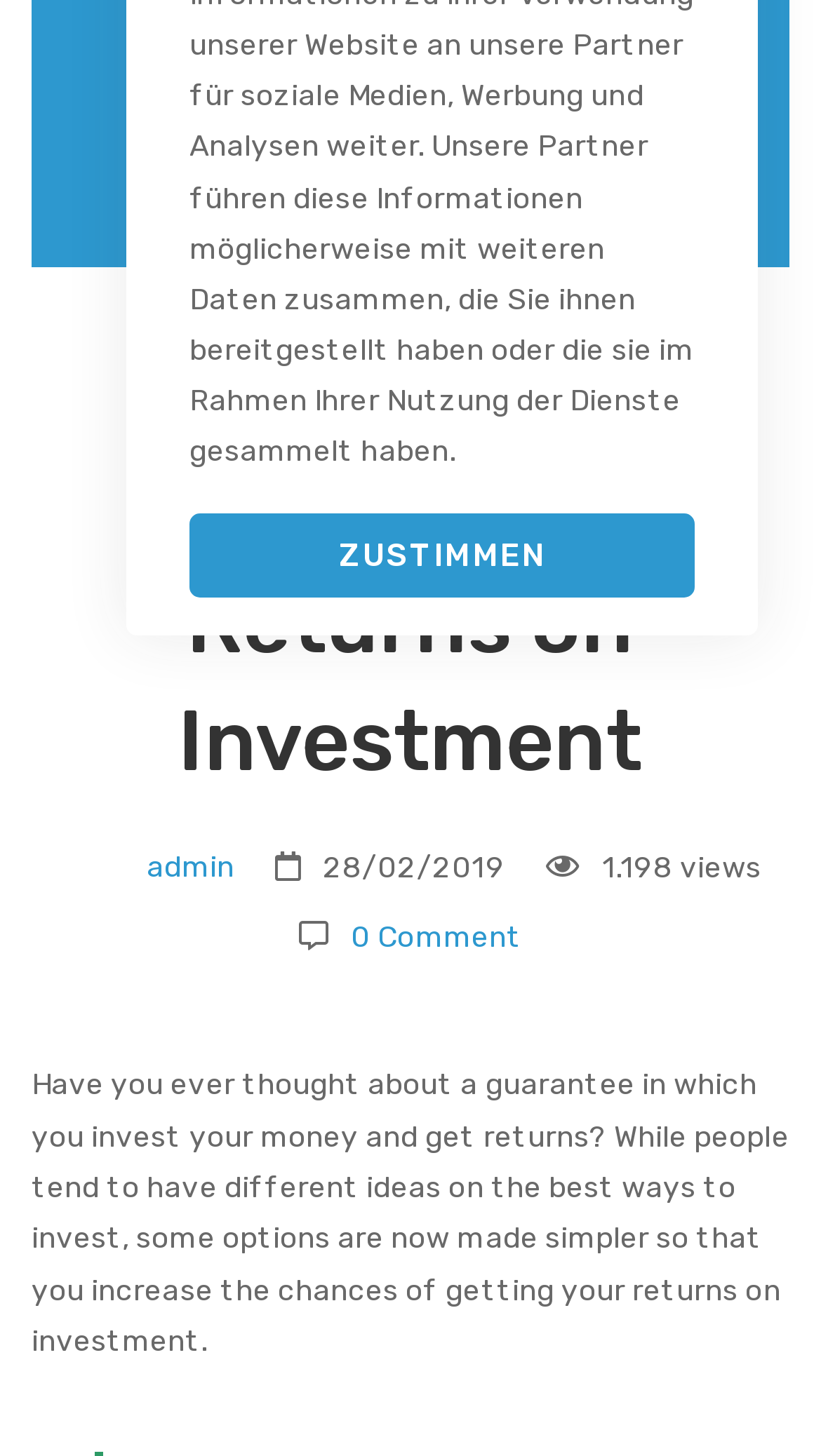Using the element description provided, determine the bounding box coordinates in the format (top-left x, top-left y, bottom-right x, bottom-right y). Ensure that all values are floating point numbers between 0 and 1. Element description: 0 Comment

[0.428, 0.631, 0.636, 0.656]